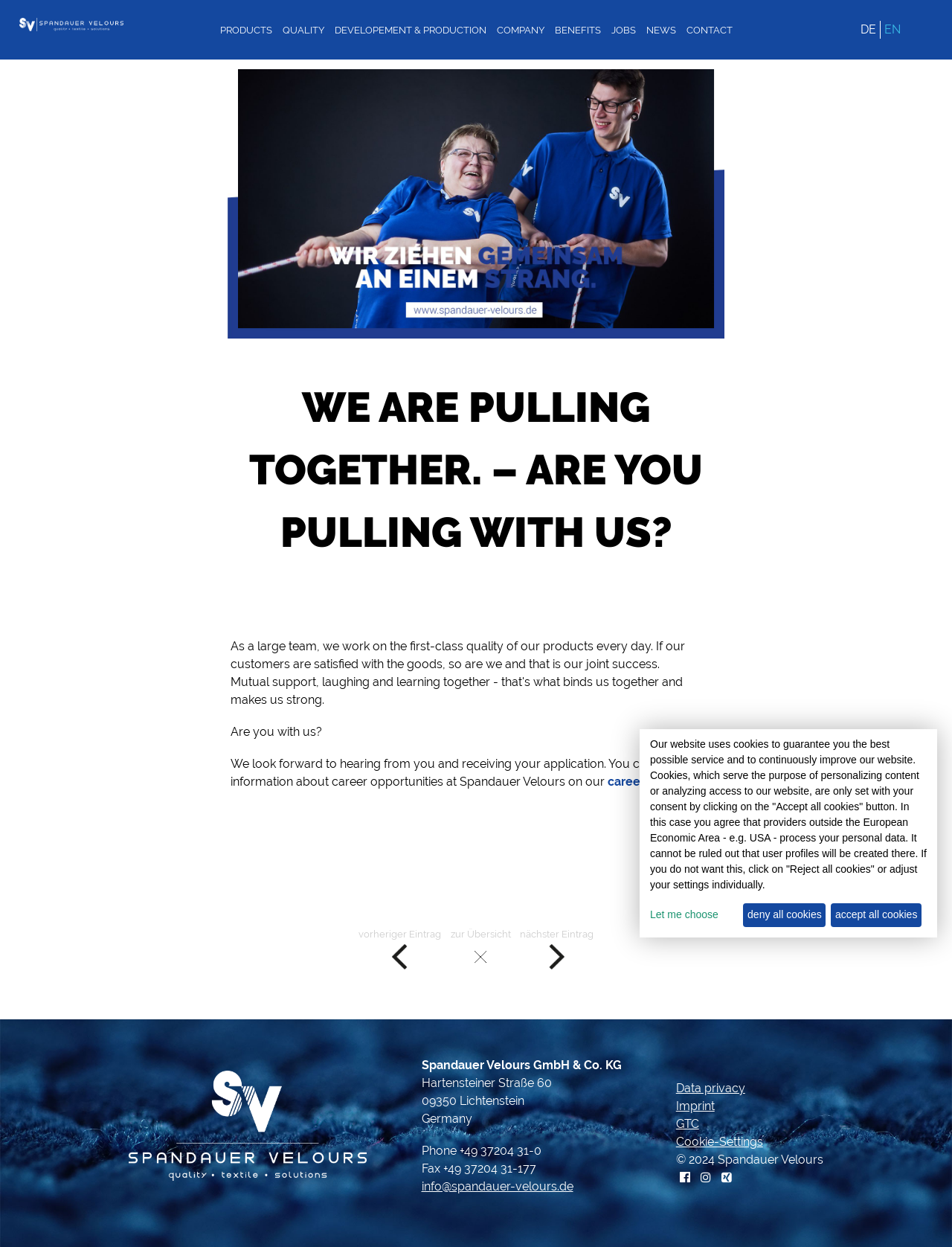What is the purpose of the 'Accept all cookies' button?
Refer to the image and respond with a one-word or short-phrase answer.

To agree to the use of cookies